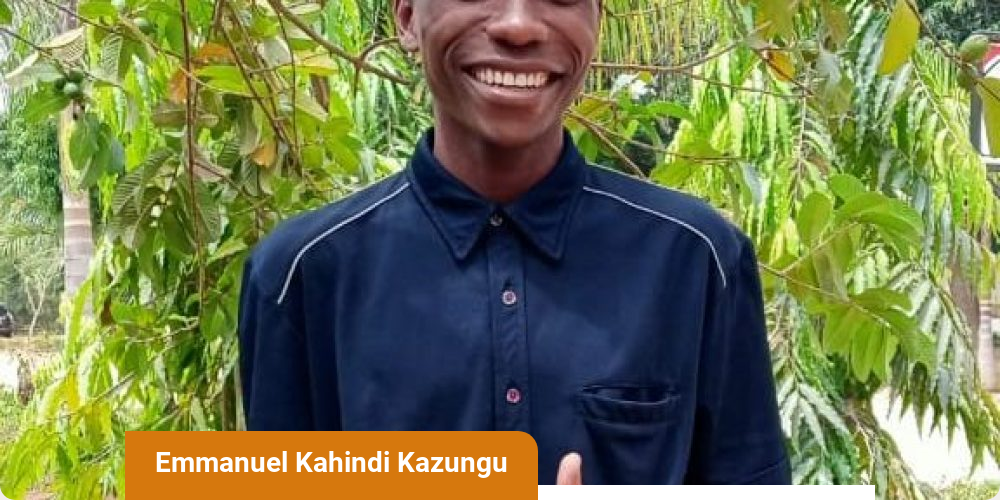Review the image closely and give a comprehensive answer to the question: What is the color of Emmanuel's shirt?

The caption describes Emmanuel as wearing a dark blue shirt, which adds to his cheerful demeanor as he confidently poses for the camera.